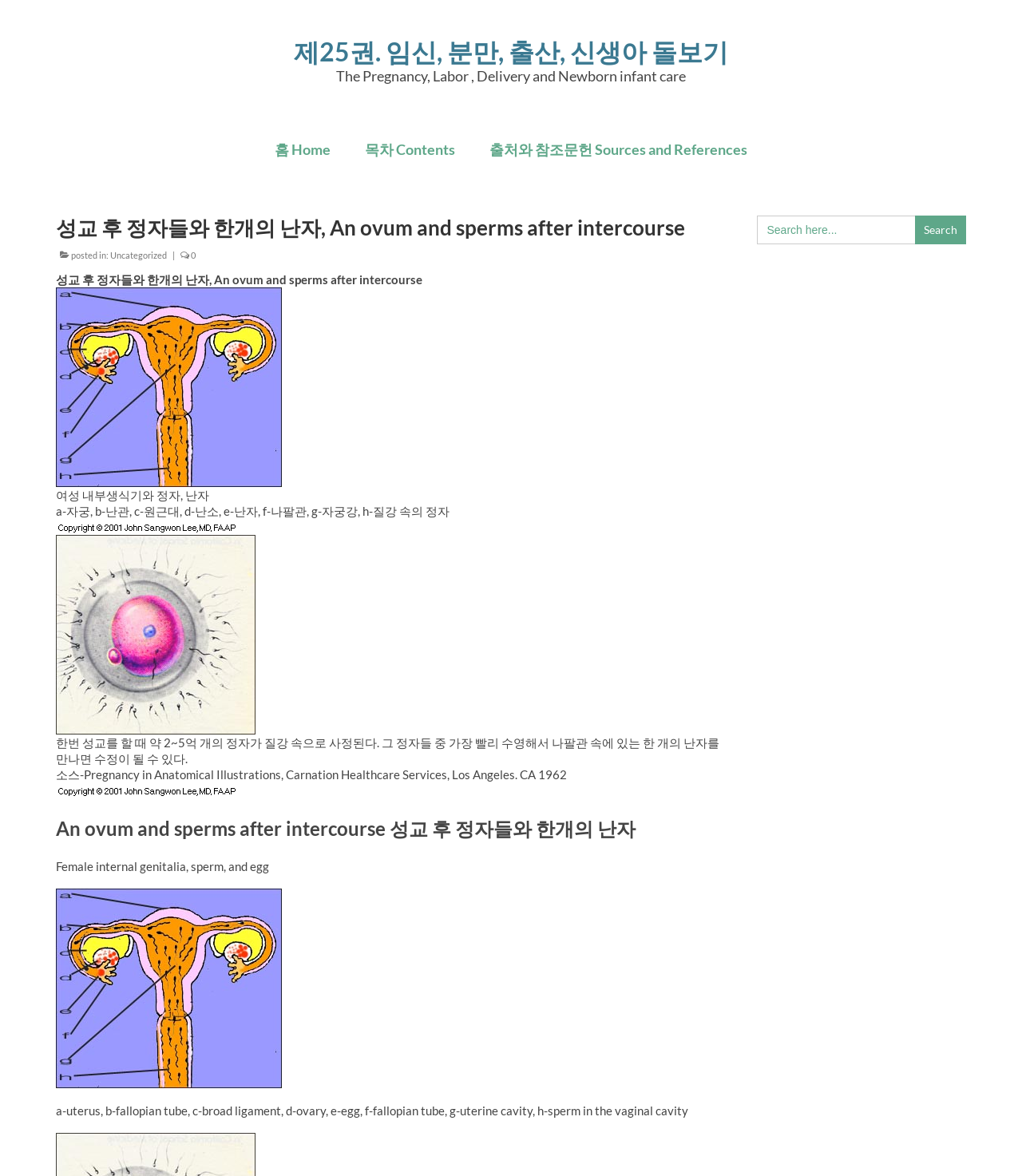What is the text above the search box?
Using the screenshot, give a one-word or short phrase answer.

Search for: